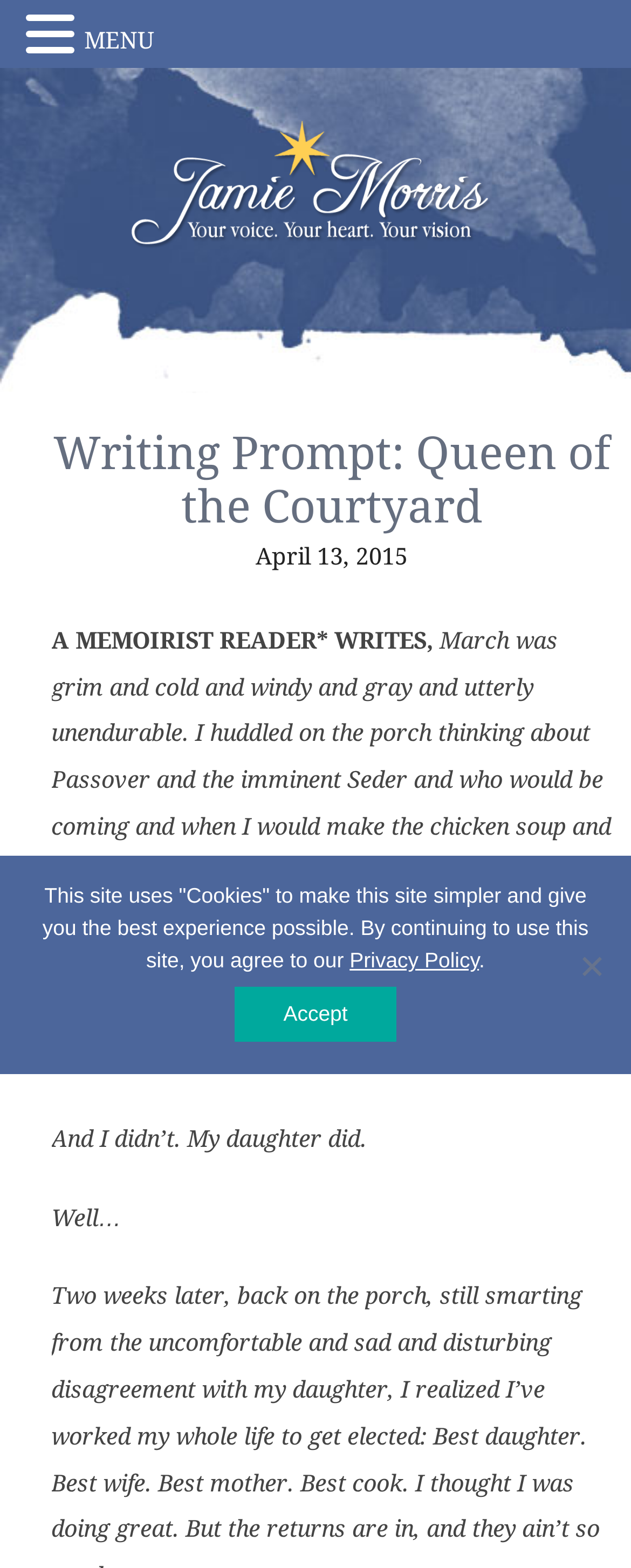Who made the chicken soup? Using the information from the screenshot, answer with a single word or phrase.

the author's daughter